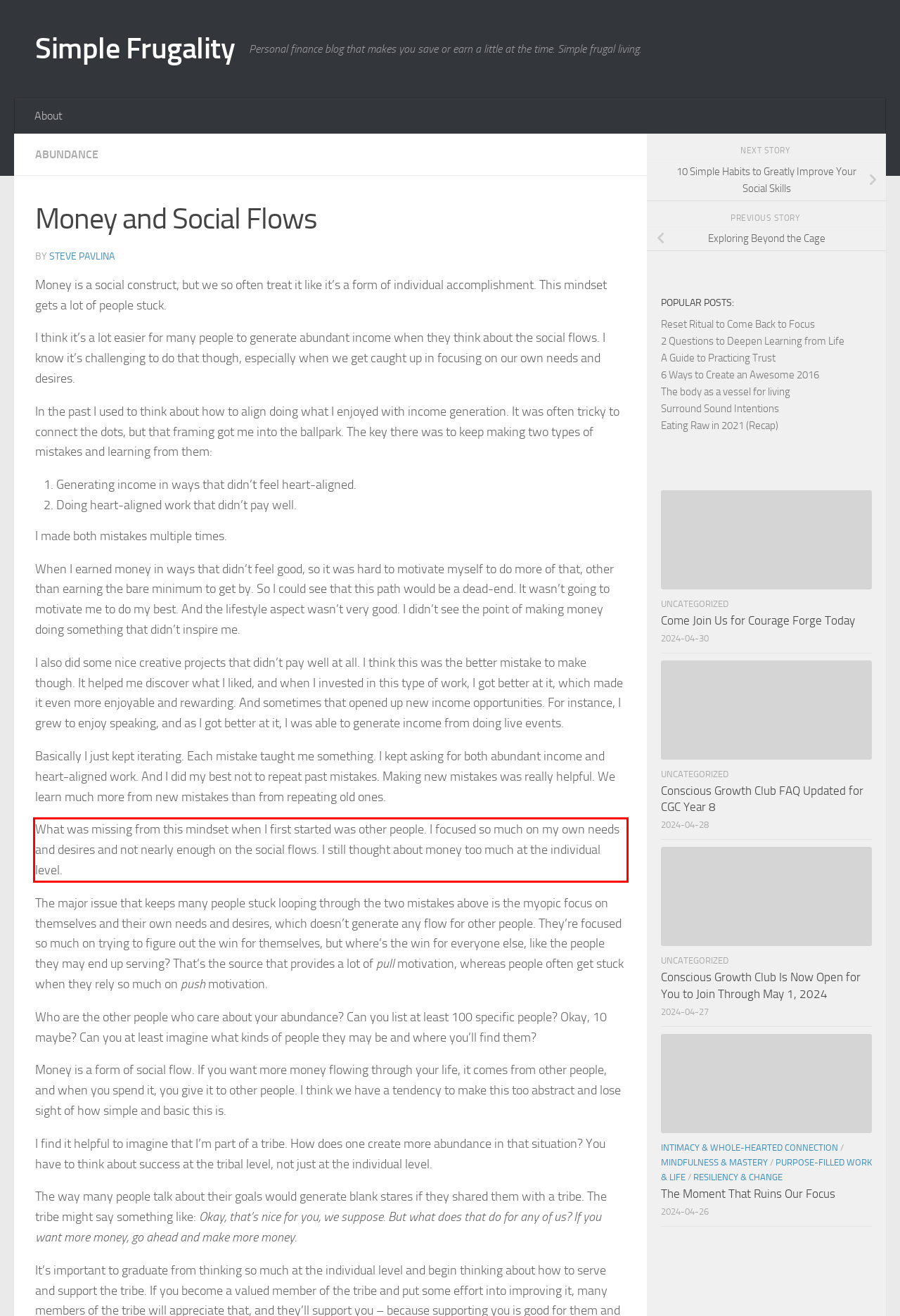Please take the screenshot of the webpage, find the red bounding box, and generate the text content that is within this red bounding box.

What was missing from this mindset when I first started was other people. I focused so much on my own needs and desires and not nearly enough on the social flows. I still thought about money too much at the individual level.